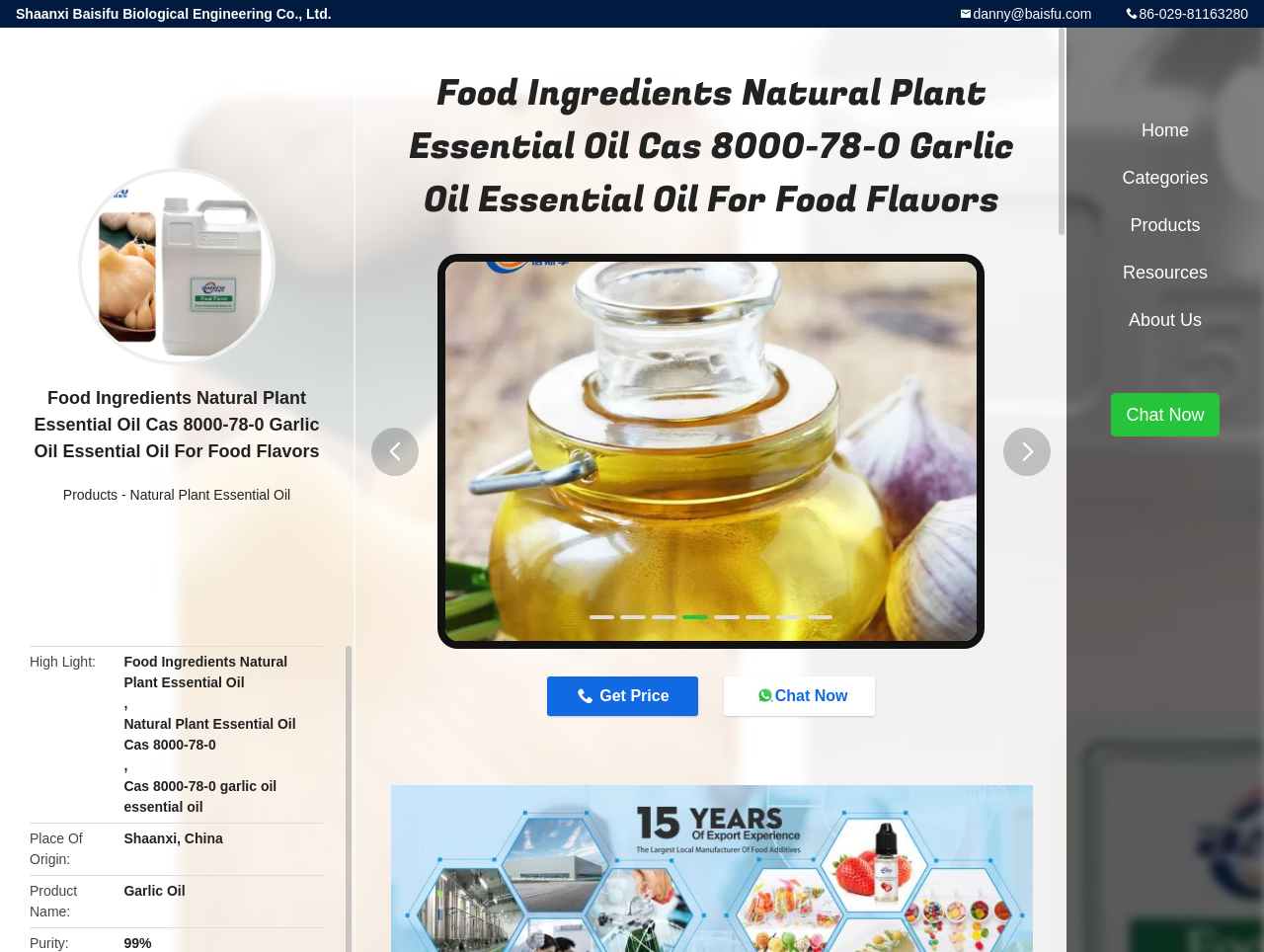What is the phone number of the company?
Look at the image and construct a detailed response to the question.

The phone number of the company can be found at the top of the webpage, in the static text element with coordinates [0.901, 0.006, 0.988, 0.023].